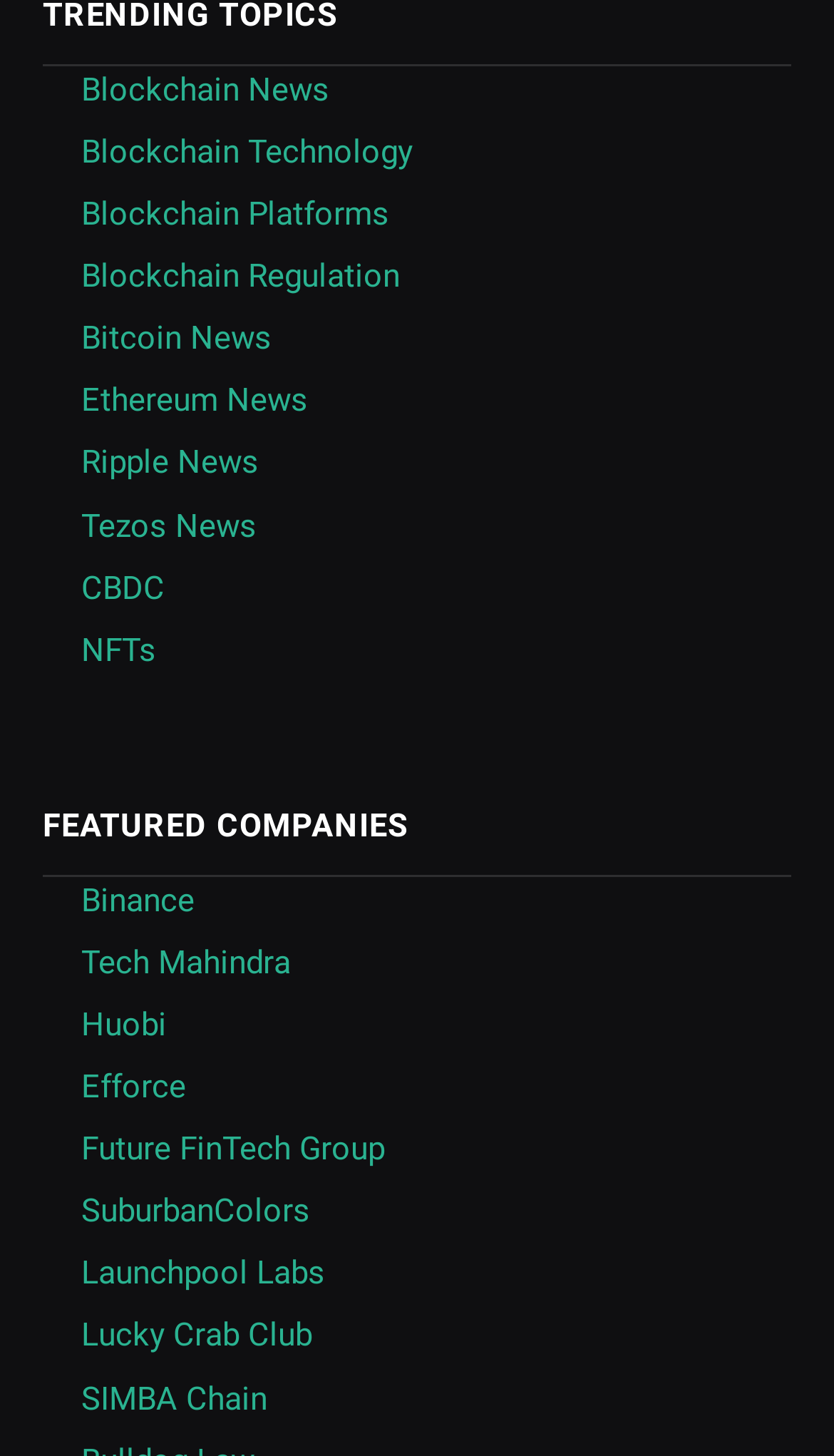Respond with a single word or phrase to the following question:
What is the heading above the company links?

FEATURED COMPANIES